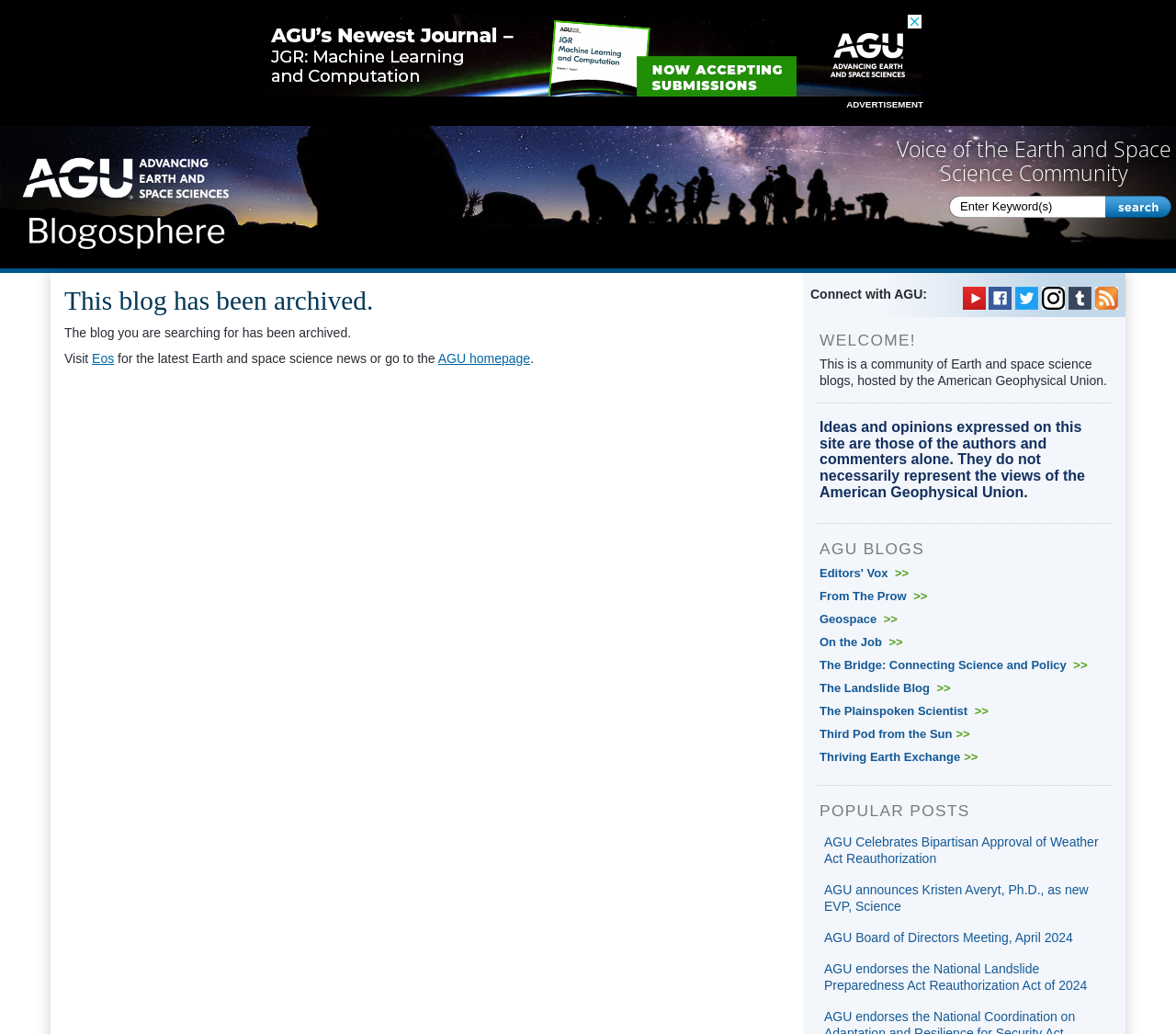How many social media links are there?
Using the picture, provide a one-word or short phrase answer.

5